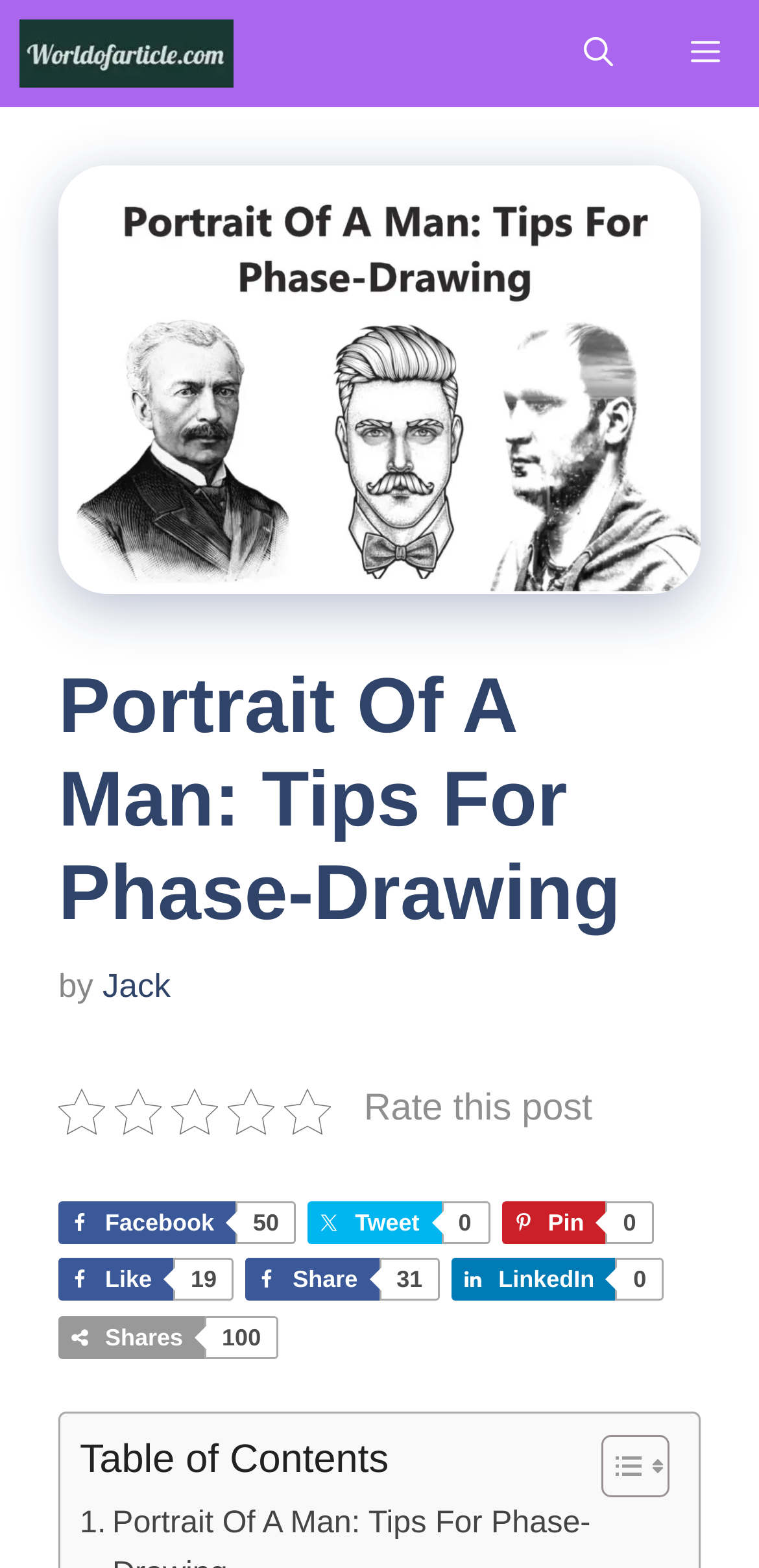Please specify the bounding box coordinates of the region to click in order to perform the following instruction: "Toggle the table of contents".

[0.754, 0.915, 0.869, 0.957]